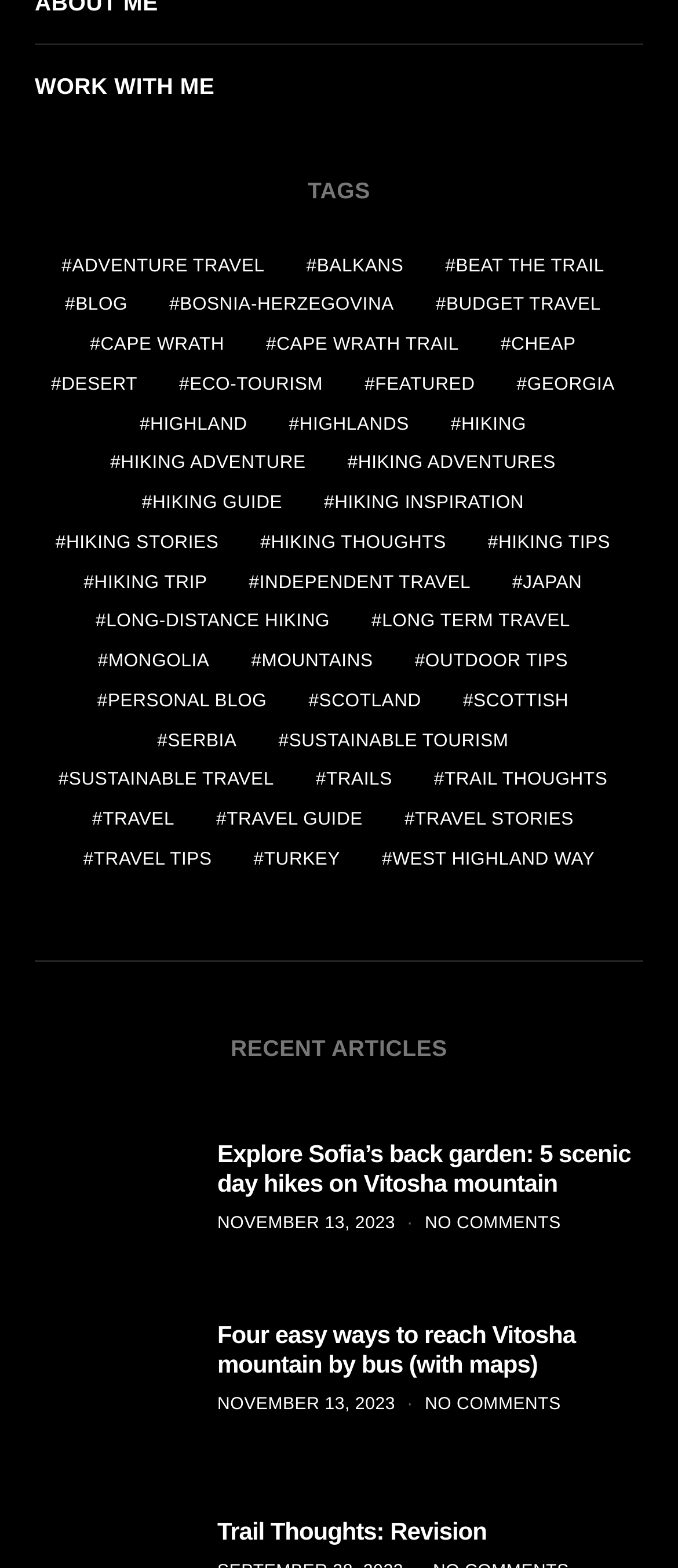Please indicate the bounding box coordinates for the clickable area to complete the following task: "Explore 'ADVENTURE TRAVEL'". The coordinates should be specified as four float numbers between 0 and 1, i.e., [left, top, right, bottom].

[0.073, 0.161, 0.408, 0.179]